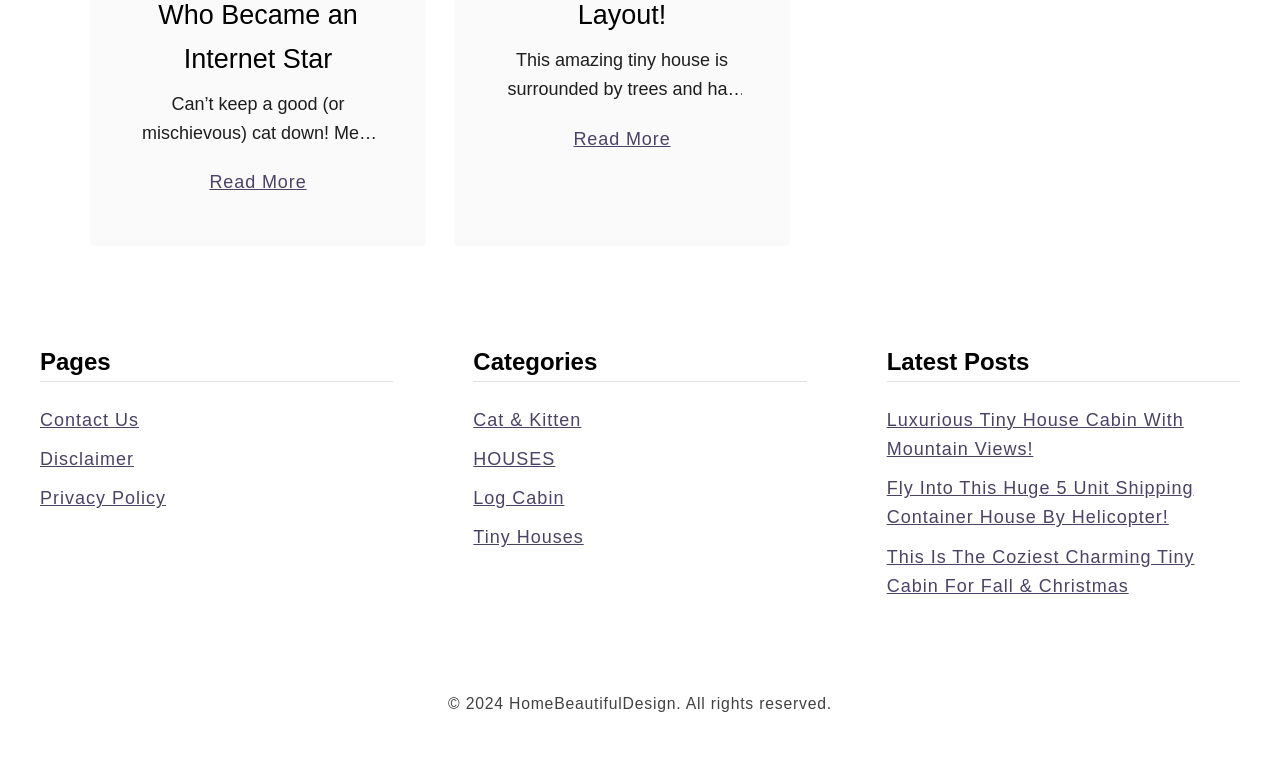Locate the bounding box coordinates of the clickable part needed for the task: "Contact us".

[0.031, 0.54, 0.109, 0.566]